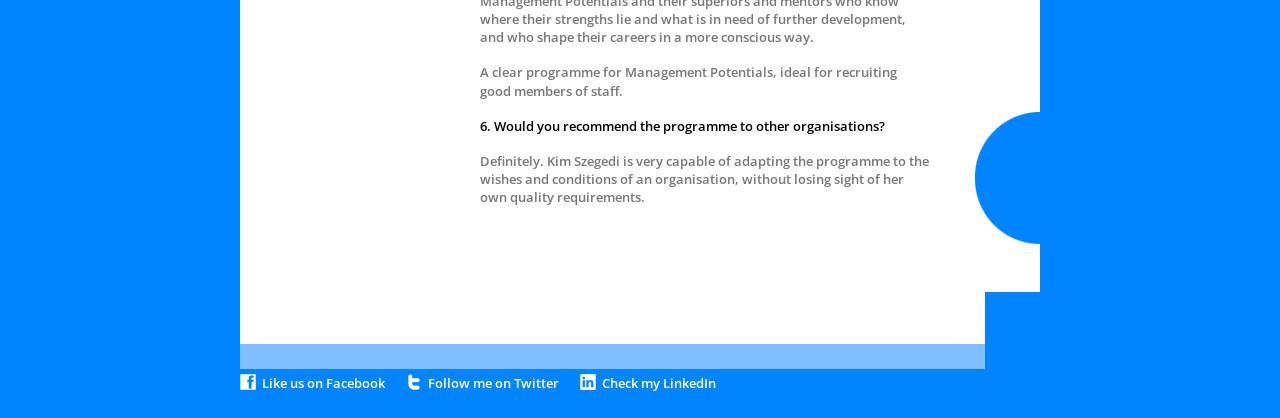What is the purpose of the programme?
Analyze the screenshot and provide a detailed answer to the question.

The purpose of the programme is mentioned in the first StaticText element, which says 'A clear programme for Management Potentials, ideal for recruiting good members of staff.'